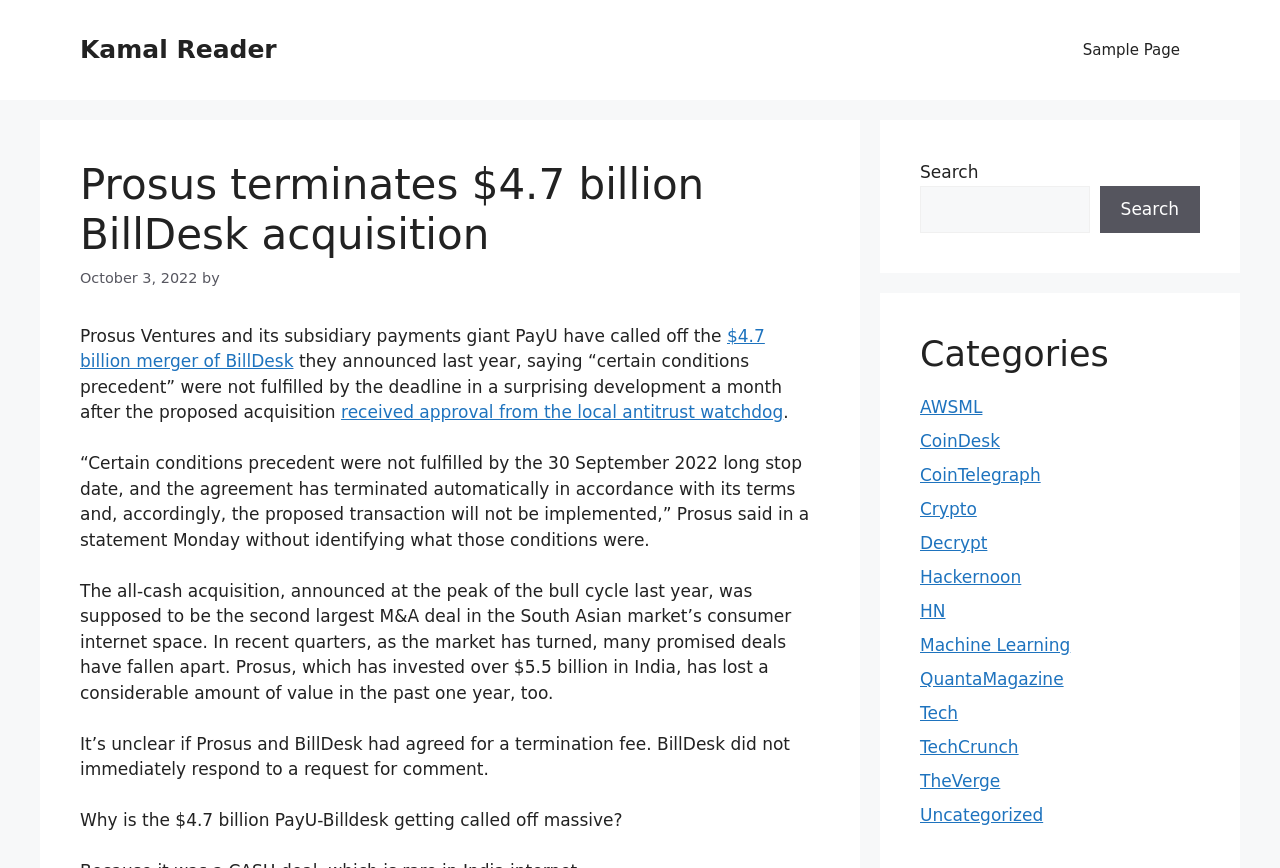Could you specify the bounding box coordinates for the clickable section to complete the following instruction: "Search for something"?

[0.719, 0.214, 0.851, 0.268]